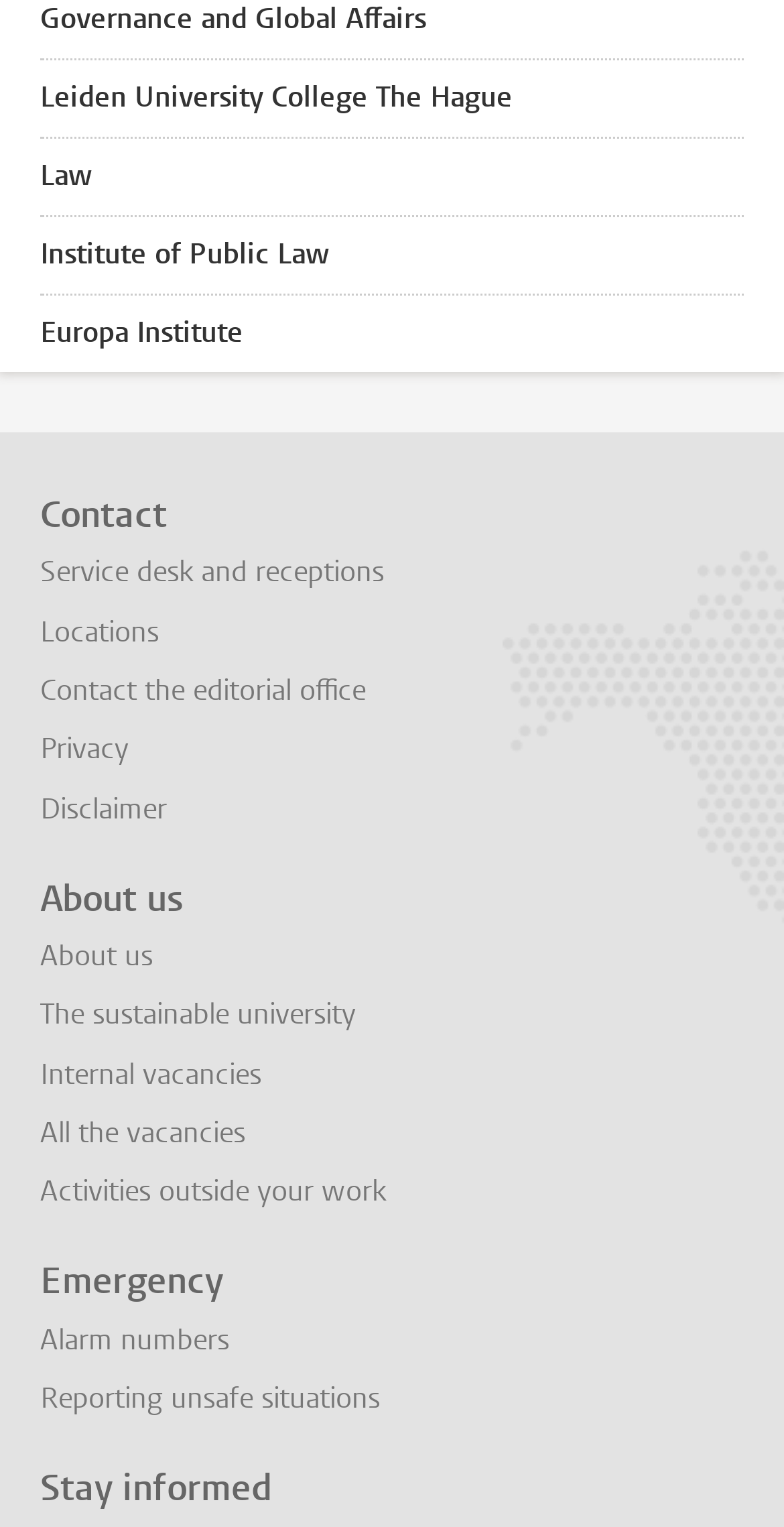What is the name of the university?
From the details in the image, provide a complete and detailed answer to the question.

The question asks for the name of the university, which can be found in the topmost link on the webpage, 'Leiden University College The Hague'.